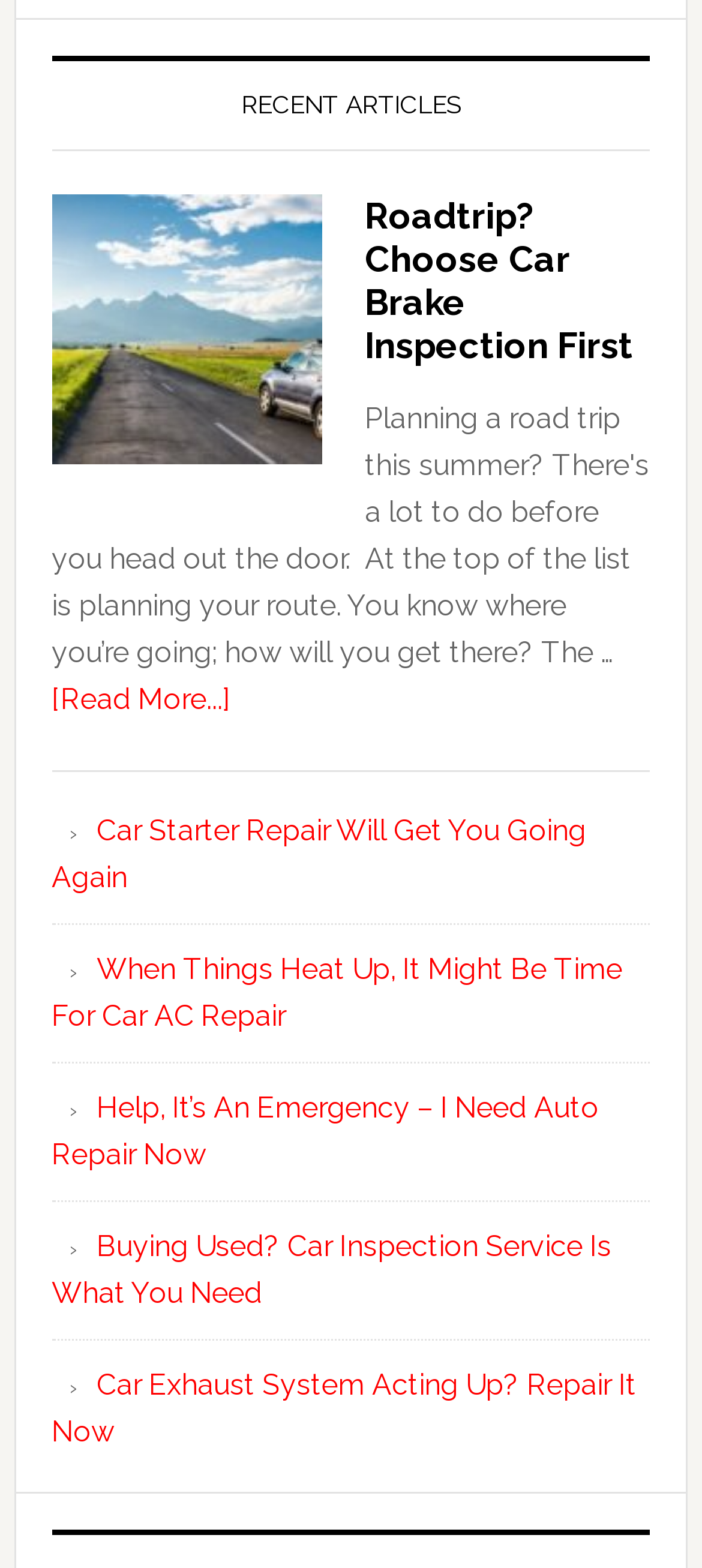Find the bounding box coordinates of the element you need to click on to perform this action: 'learn about car AC repair'. The coordinates should be represented by four float values between 0 and 1, in the format [left, top, right, bottom].

[0.074, 0.607, 0.887, 0.659]